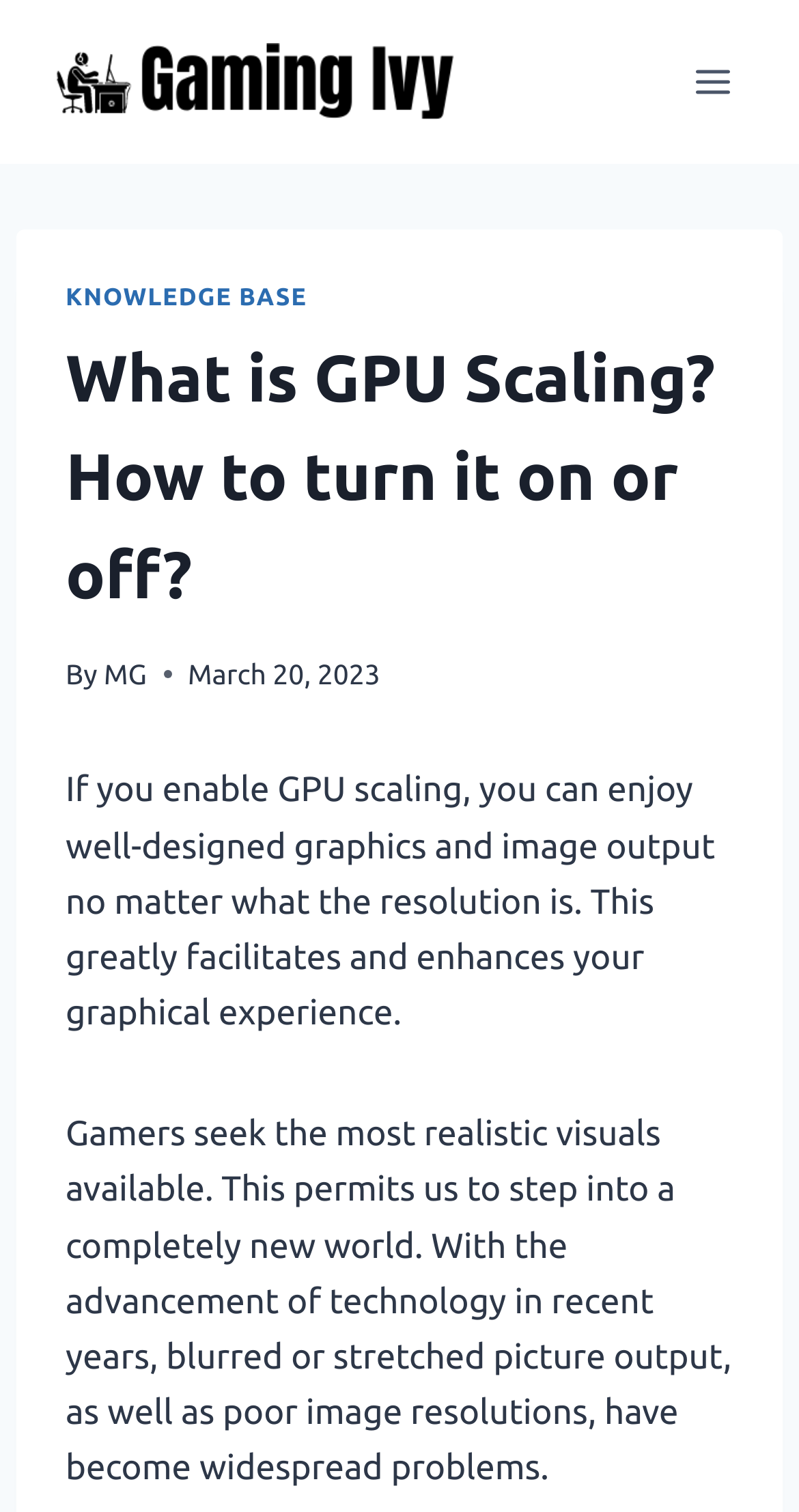When was the article published?
Look at the screenshot and respond with one word or a short phrase.

March 20, 2023